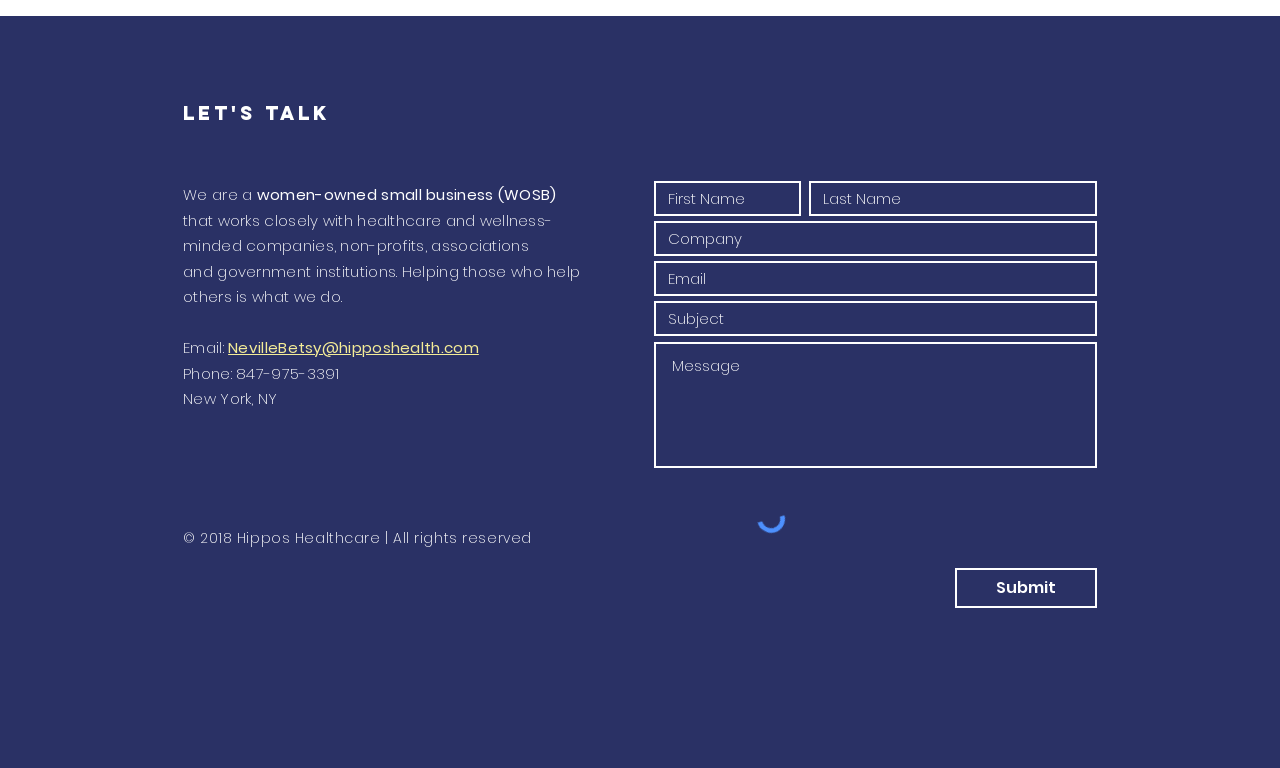What is the function of the button at the bottom?
Offer a detailed and exhaustive answer to the question.

This question can be answered by looking at the button at the bottom of the webpage, which has the text 'Submit' on it, indicating its function is to submit the form above it.